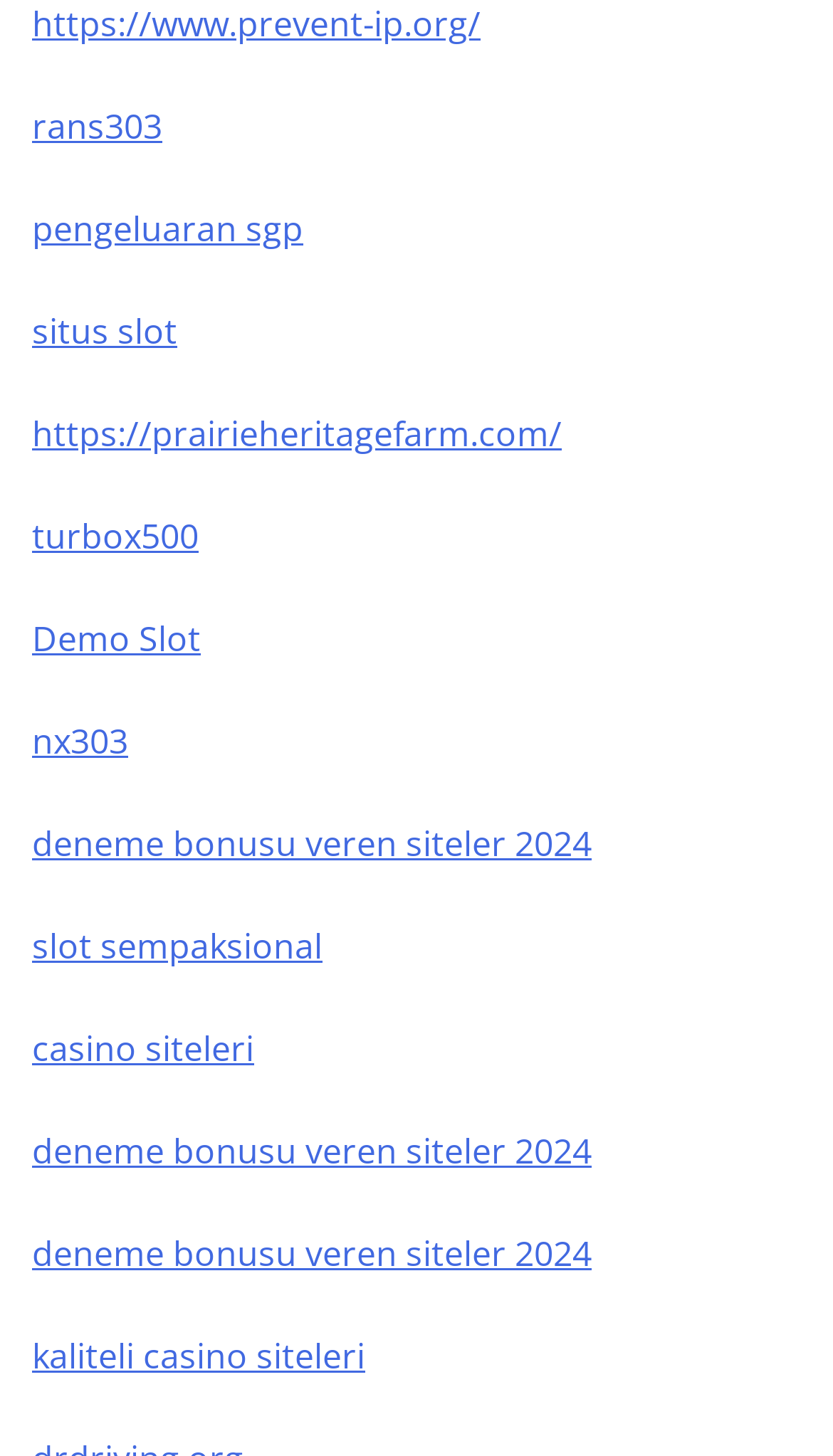Please identify the bounding box coordinates of the area I need to click to accomplish the following instruction: "Click the HOME link".

None